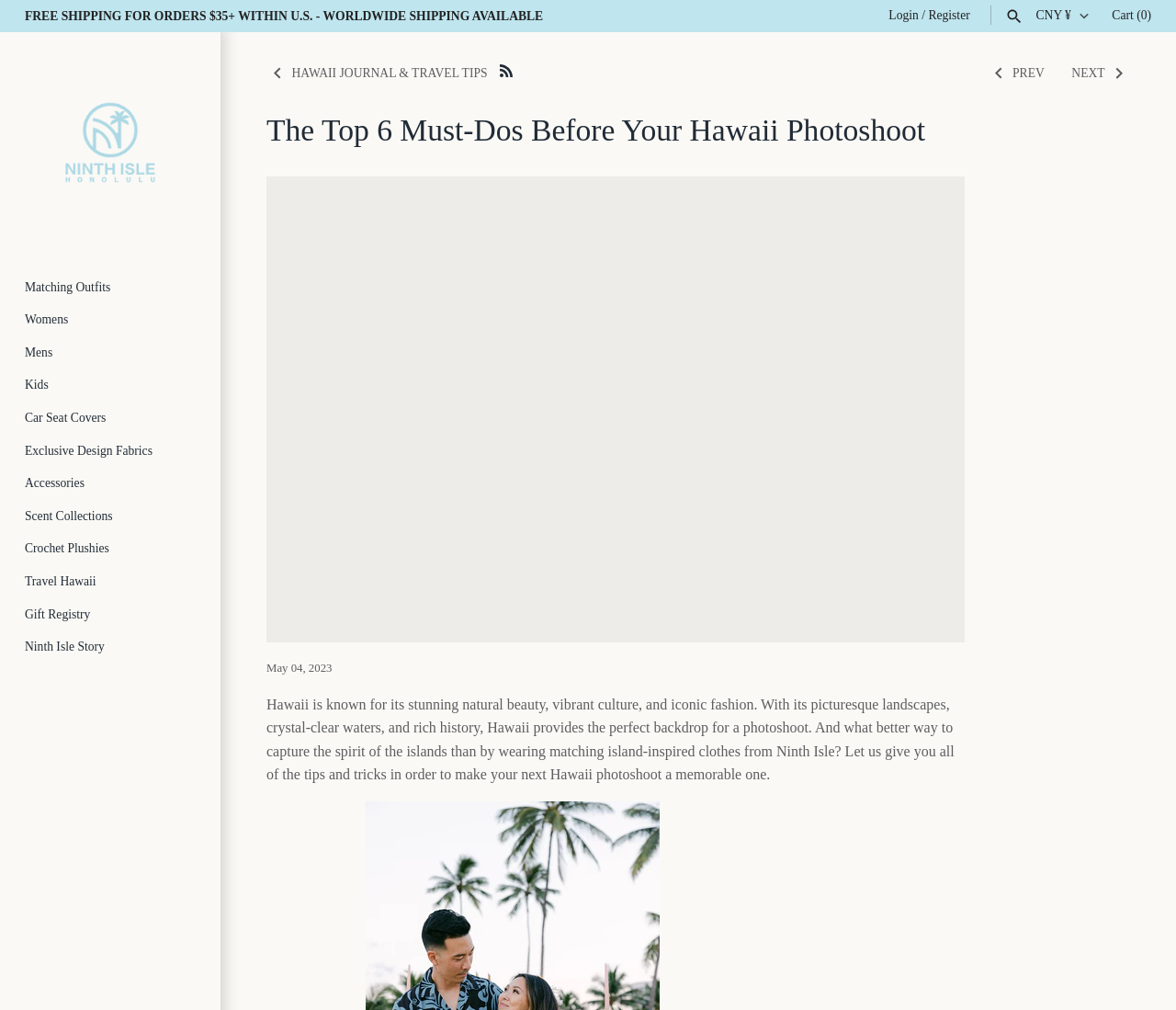Use the details in the image to answer the question thoroughly: 
What type of products does Ninth Isle offer?

The navigation menu on the left side of the webpage lists various categories, including 'Matching Outfits', 'Womens', 'Mens', 'Kids', 'Car Seat Covers', 'Exclusive Design Fabrics', 'Accessories', and 'Crochet Plushies'. This suggests that Ninth Isle offers a range of clothing and accessories for different age groups and purposes.